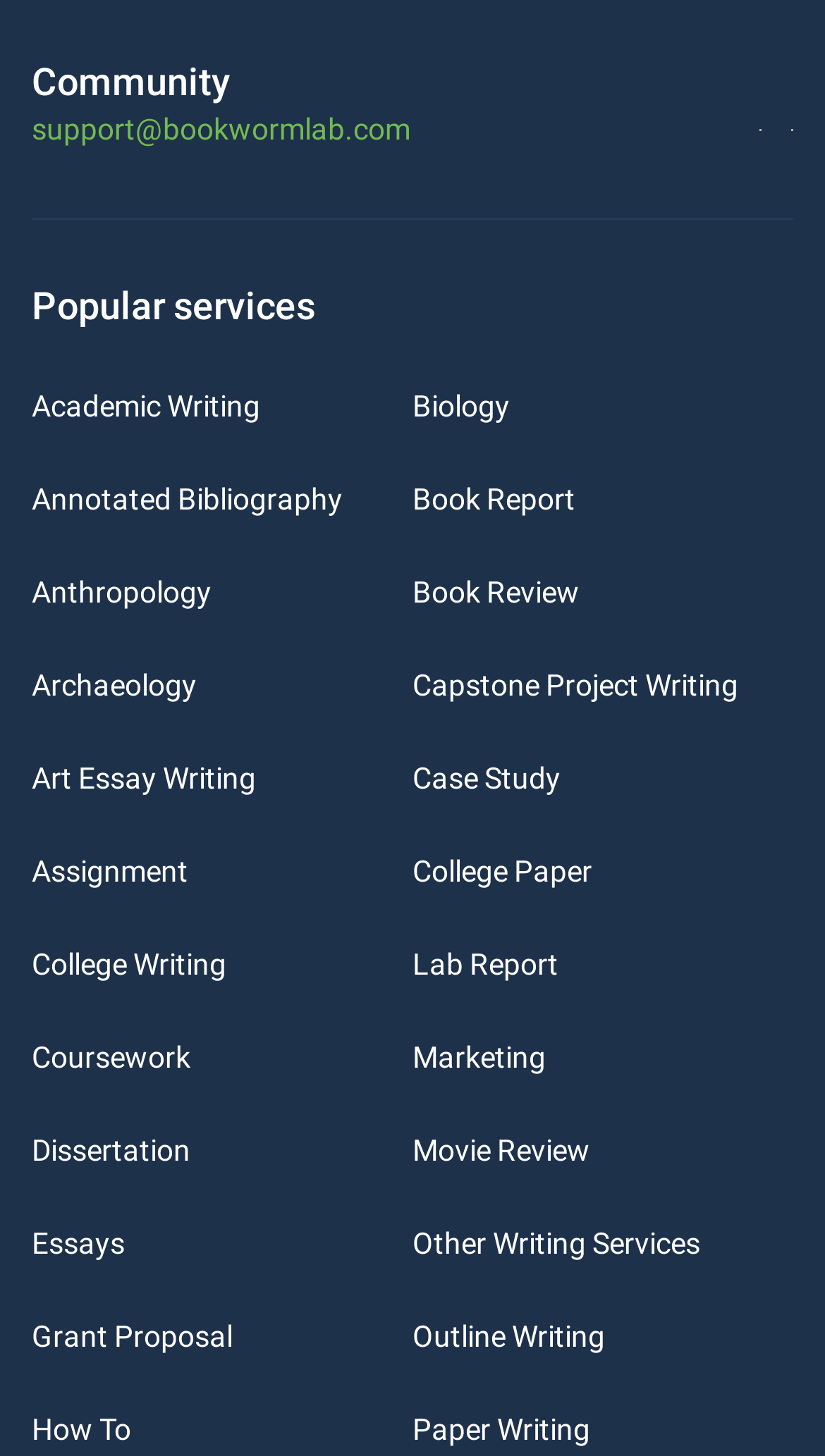Identify the bounding box coordinates for the UI element mentioned here: "Art Essay writing". Provide the coordinates as four float values between 0 and 1, i.e., [left, top, right, bottom].

[0.038, 0.523, 0.31, 0.546]